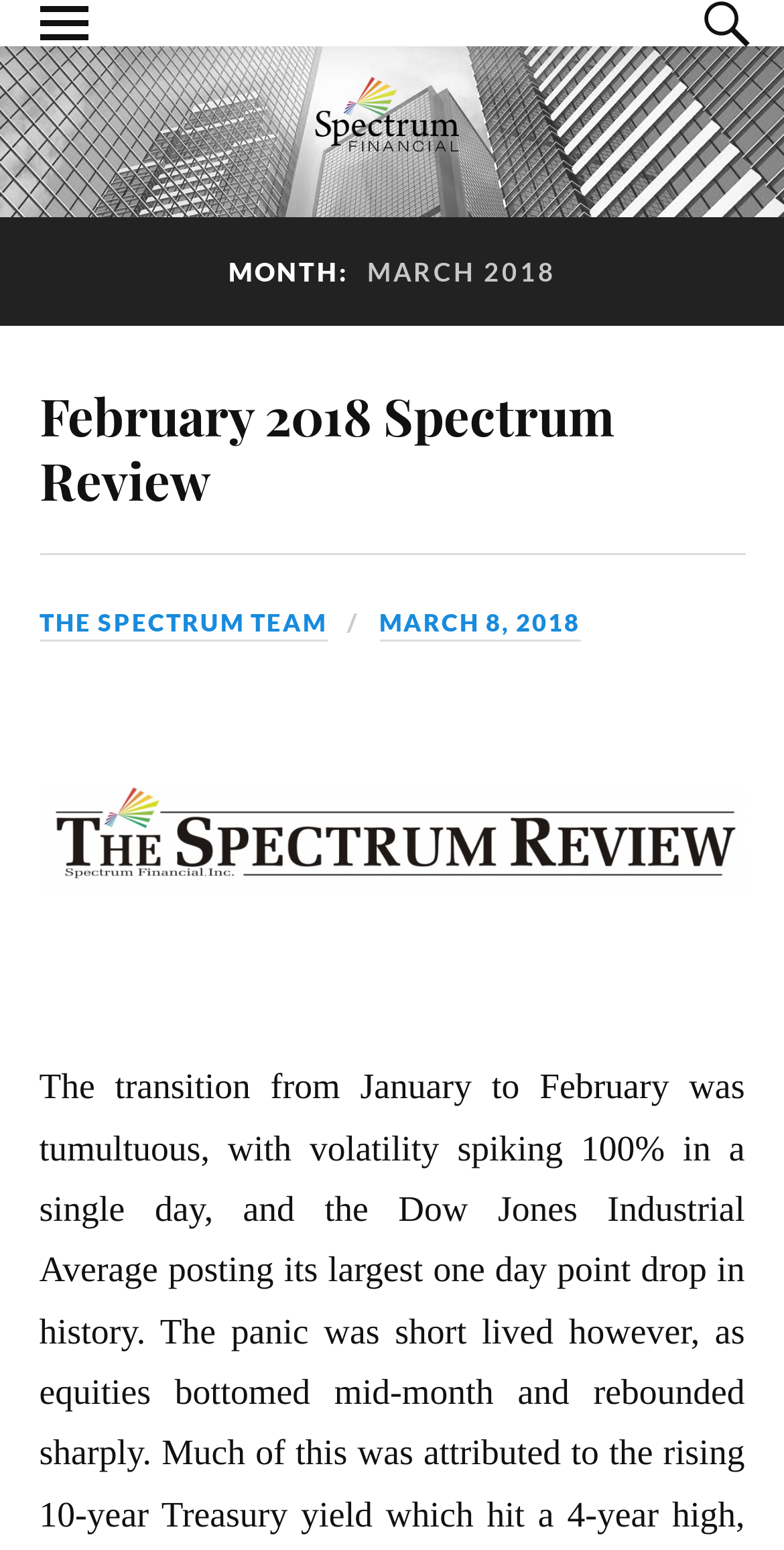For the element described, predict the bounding box coordinates as (top-left x, top-left y, bottom-right x, bottom-right y). All values should be between 0 and 1. Element description: February 2018 Spectrum Review

[0.05, 0.245, 0.783, 0.331]